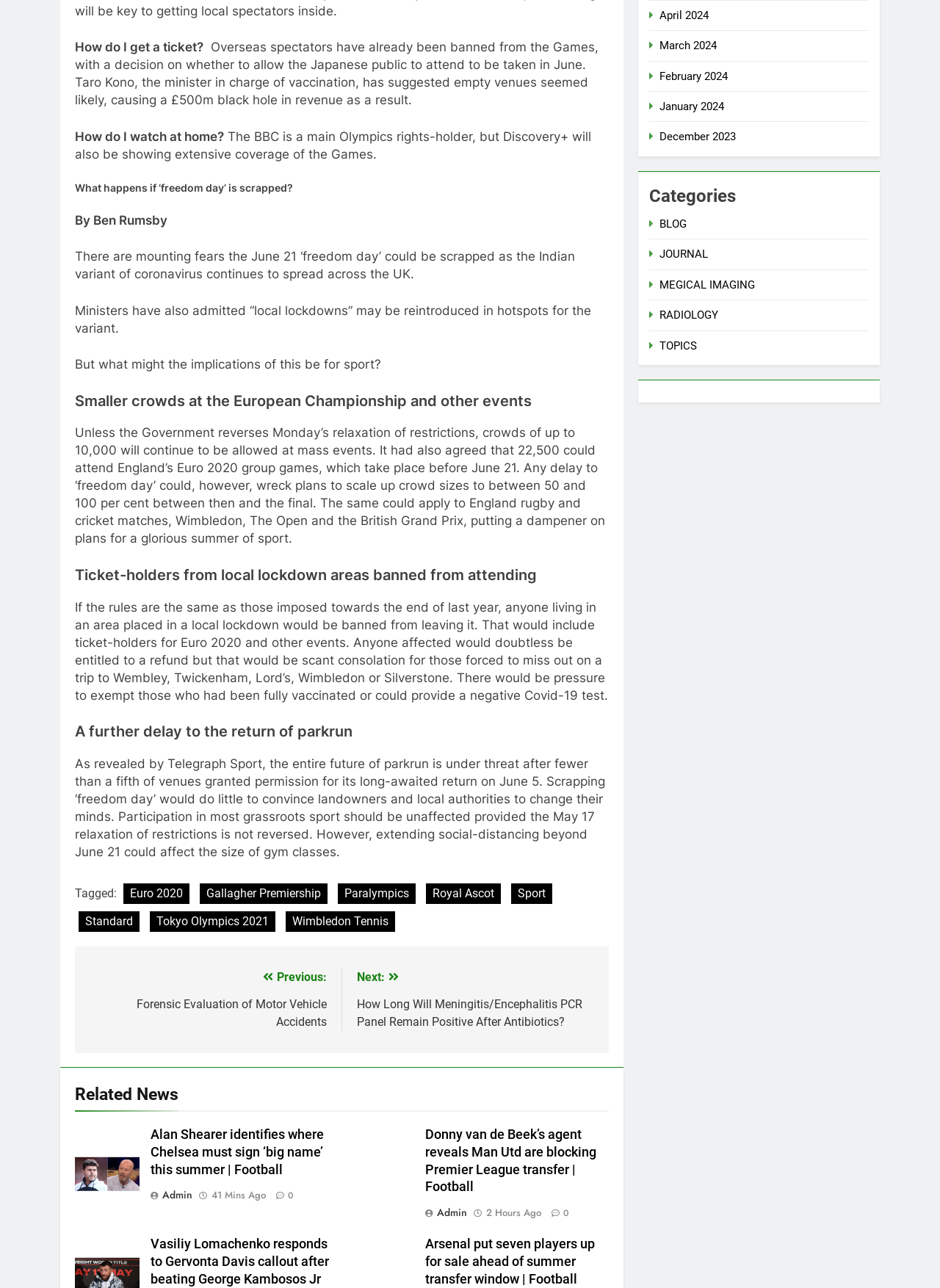Who wrote the article 'What happens if ‘freedom day’ is scrapped?'?
Please use the image to provide a one-word or short phrase answer.

Ben Rumsby